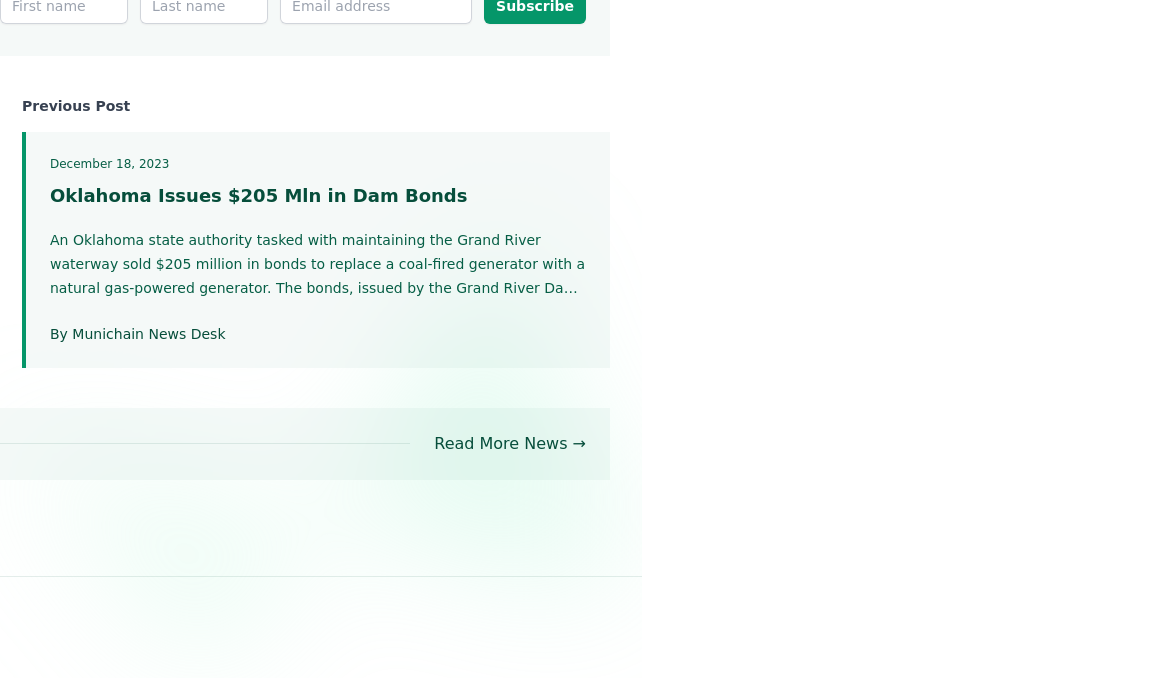What is the function of the 'Read More News' link?
Look at the image and answer with only one word or phrase.

To encourage further exploration